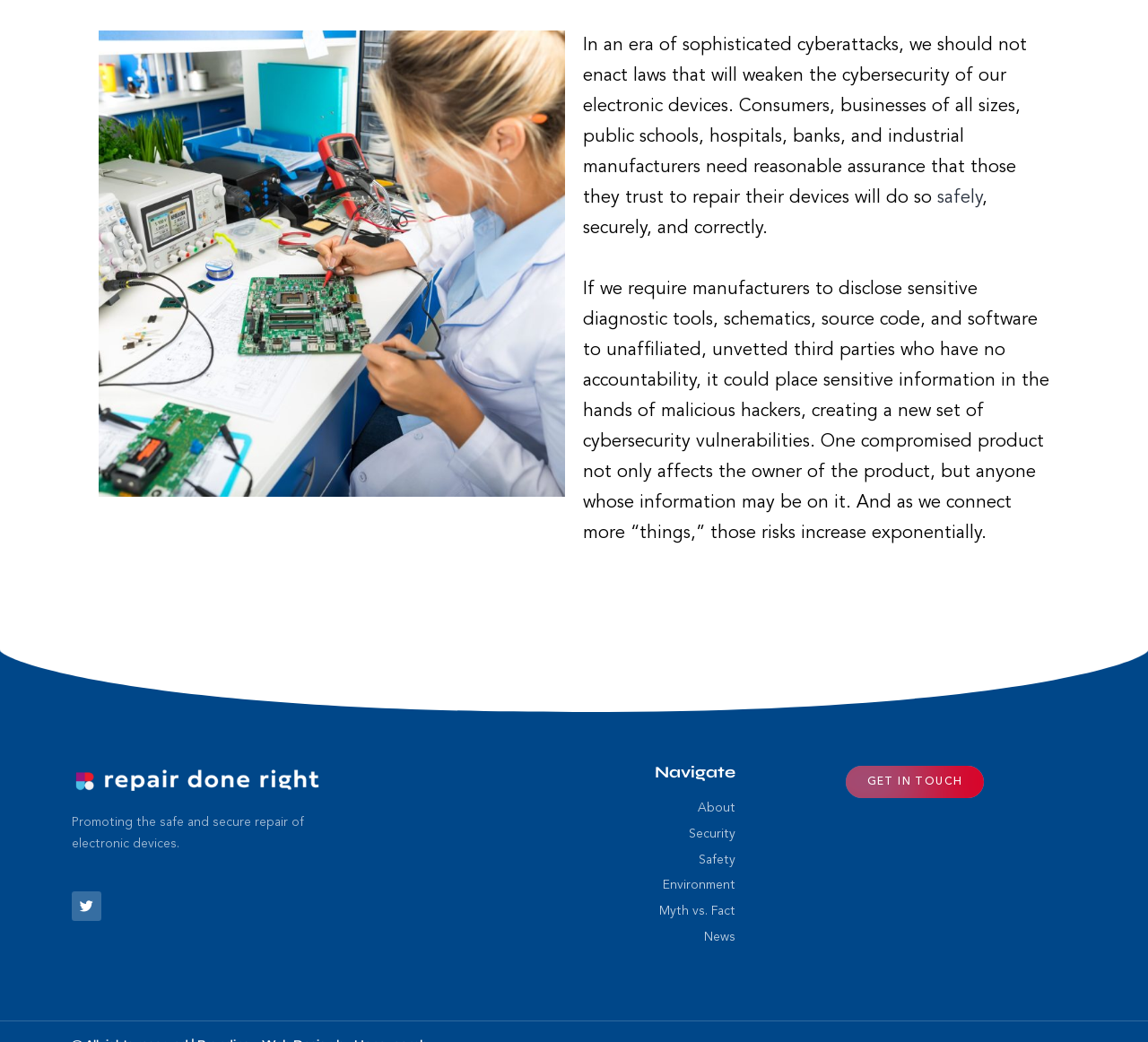Find the coordinates for the bounding box of the element with this description: "Security".

[0.359, 0.791, 0.641, 0.811]